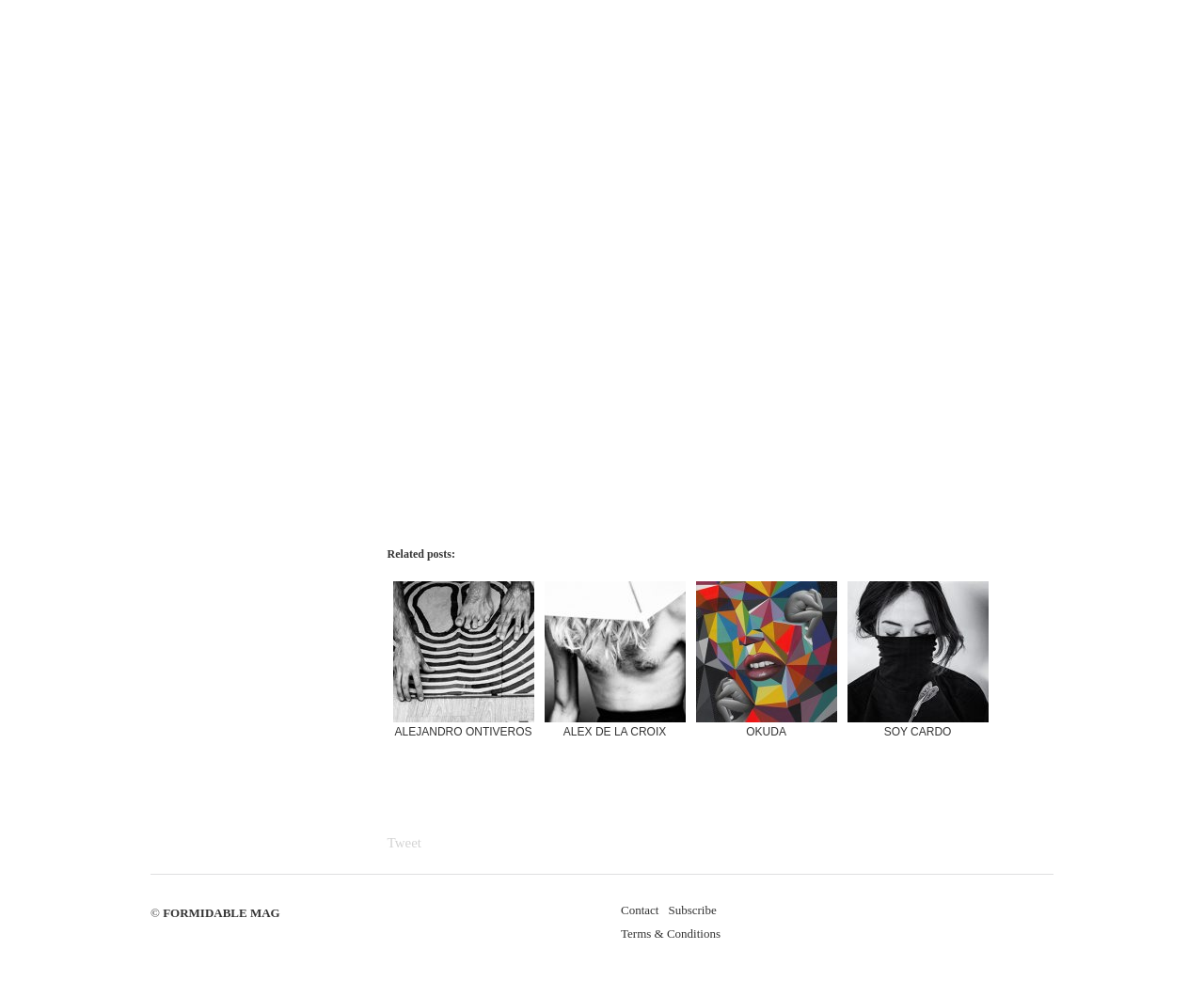Show the bounding box coordinates of the region that should be clicked to follow the instruction: "View related posts."

[0.322, 0.546, 0.873, 0.566]